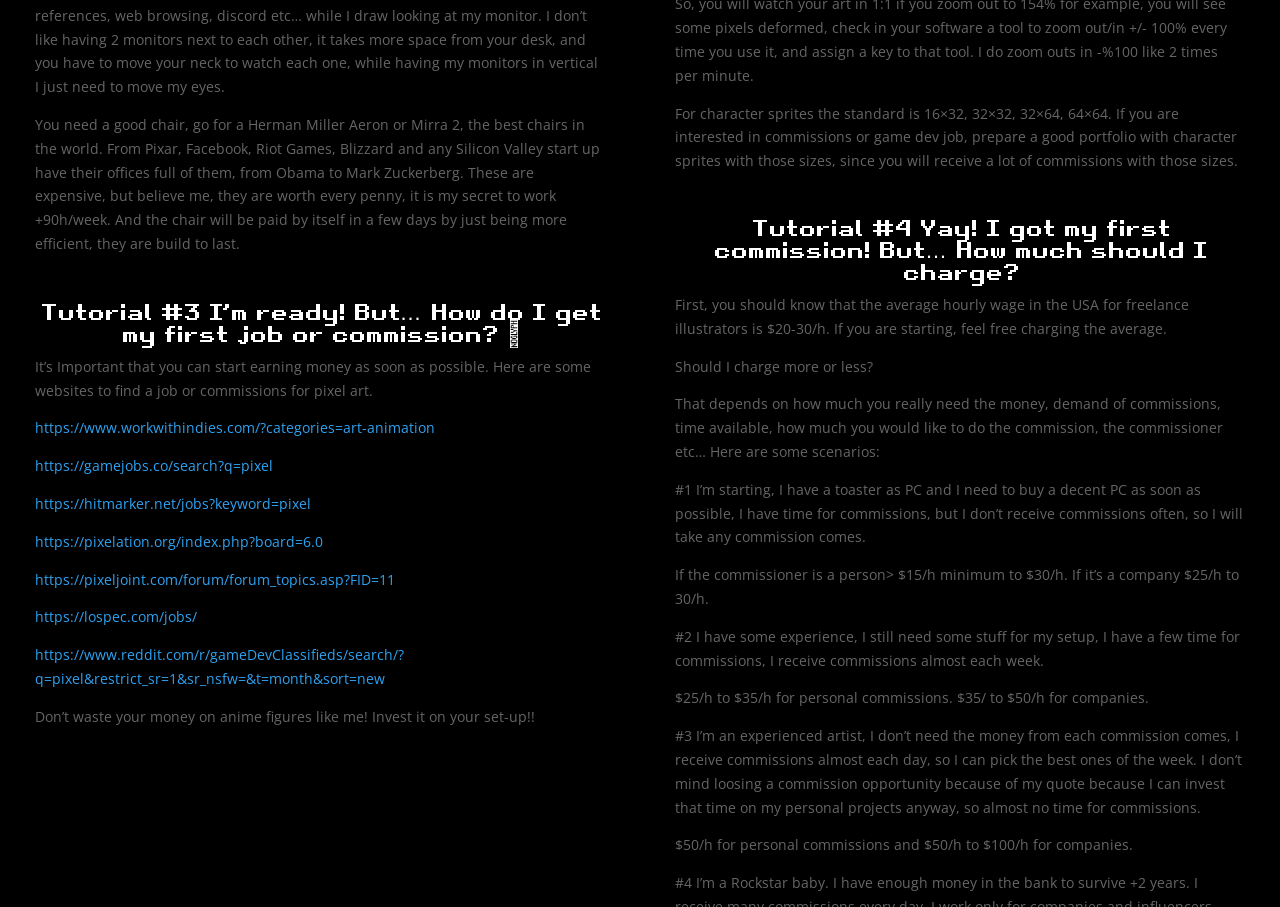What is the standard size for character sprites?
Kindly answer the question with as much detail as you can.

The text states that for character sprites, the standard sizes are 16×32, 32×32, 32×64, and 64×64, and it is recommended to prepare a good portfolio with character sprites in these sizes for commissions or game dev jobs.